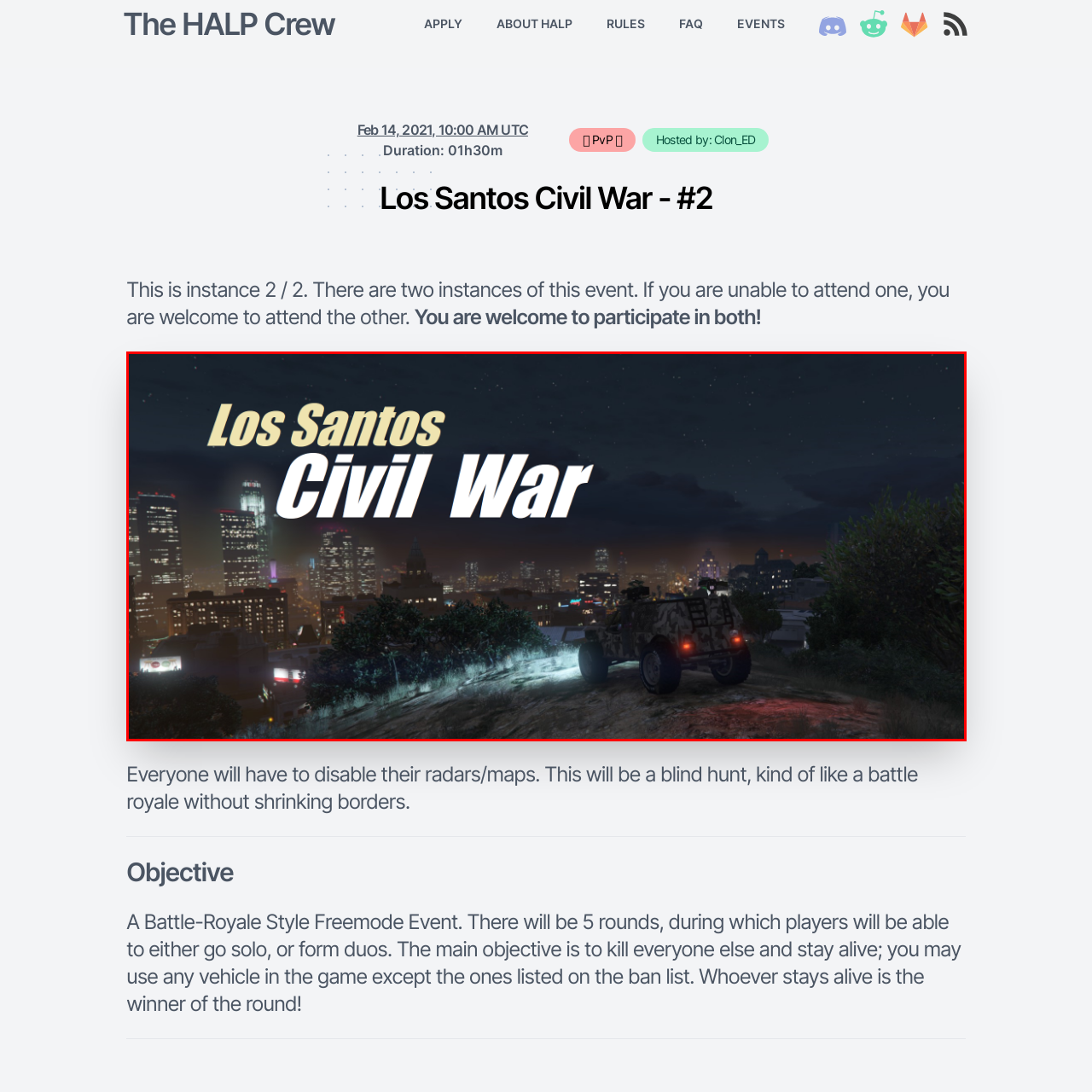Examine the section enclosed by the red box and give a brief answer to the question: What is the weather condition in the image?

Dark clouds